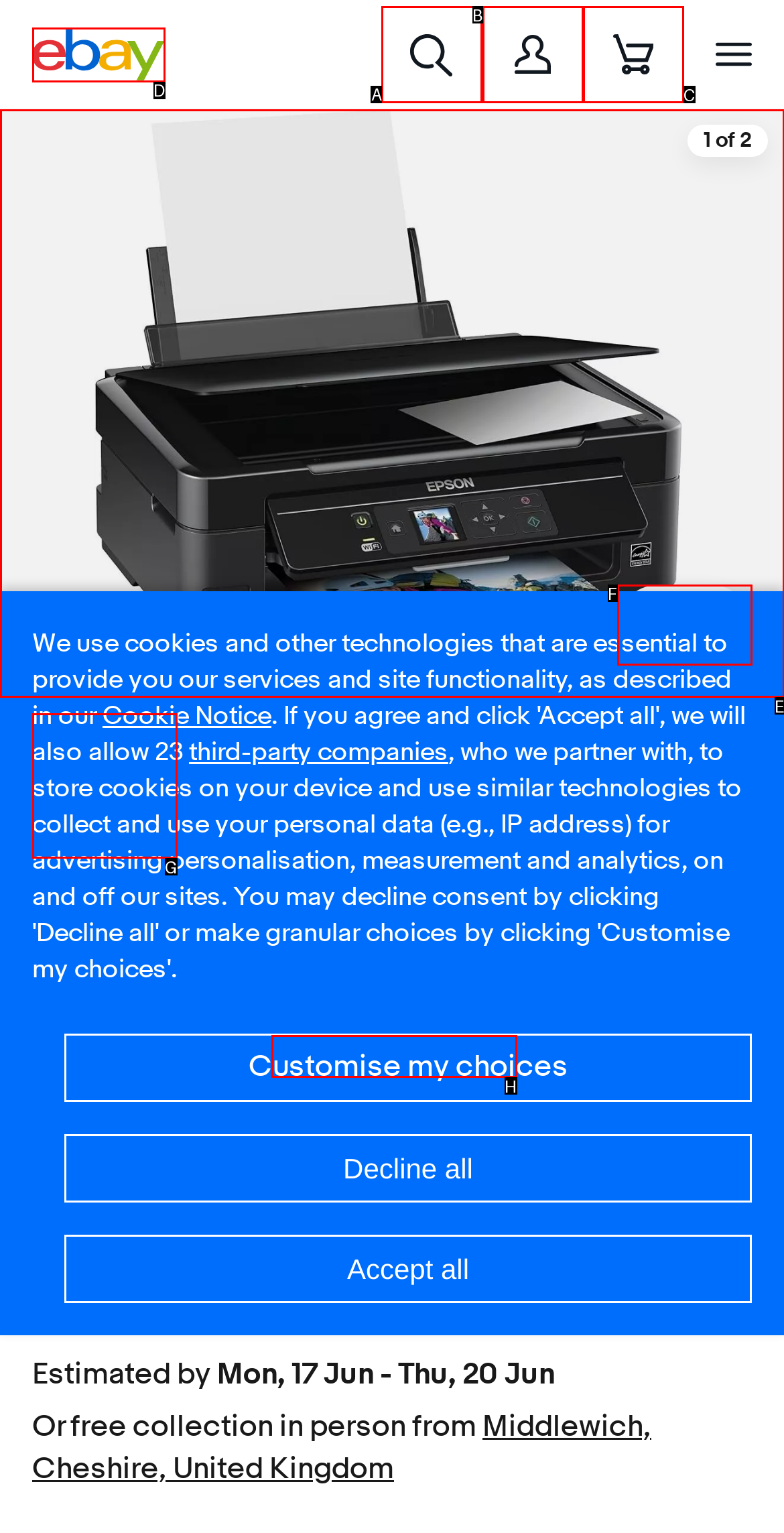Select the correct option from the given choices to perform this task: check July 2019. Provide the letter of that option.

None